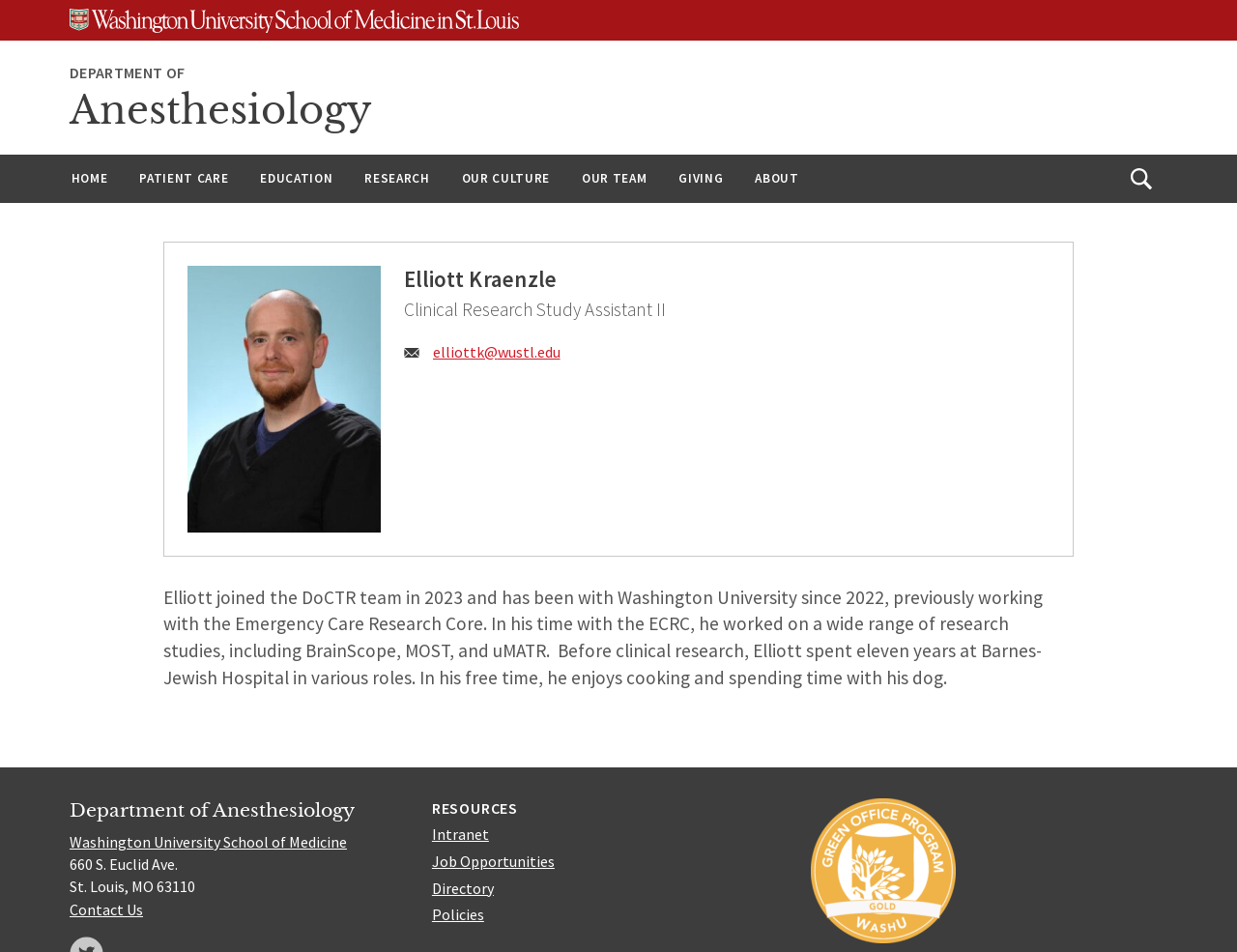What is the name of the department that Elliott Kraenzle is part of?
Please provide a comprehensive answer to the question based on the webpage screenshot.

I found the answer by looking at the text that says 'Department of Anesthesiology' below Elliott Kraenzle's name. This is likely the department that he is part of because it is mentioned in close proximity to his name.